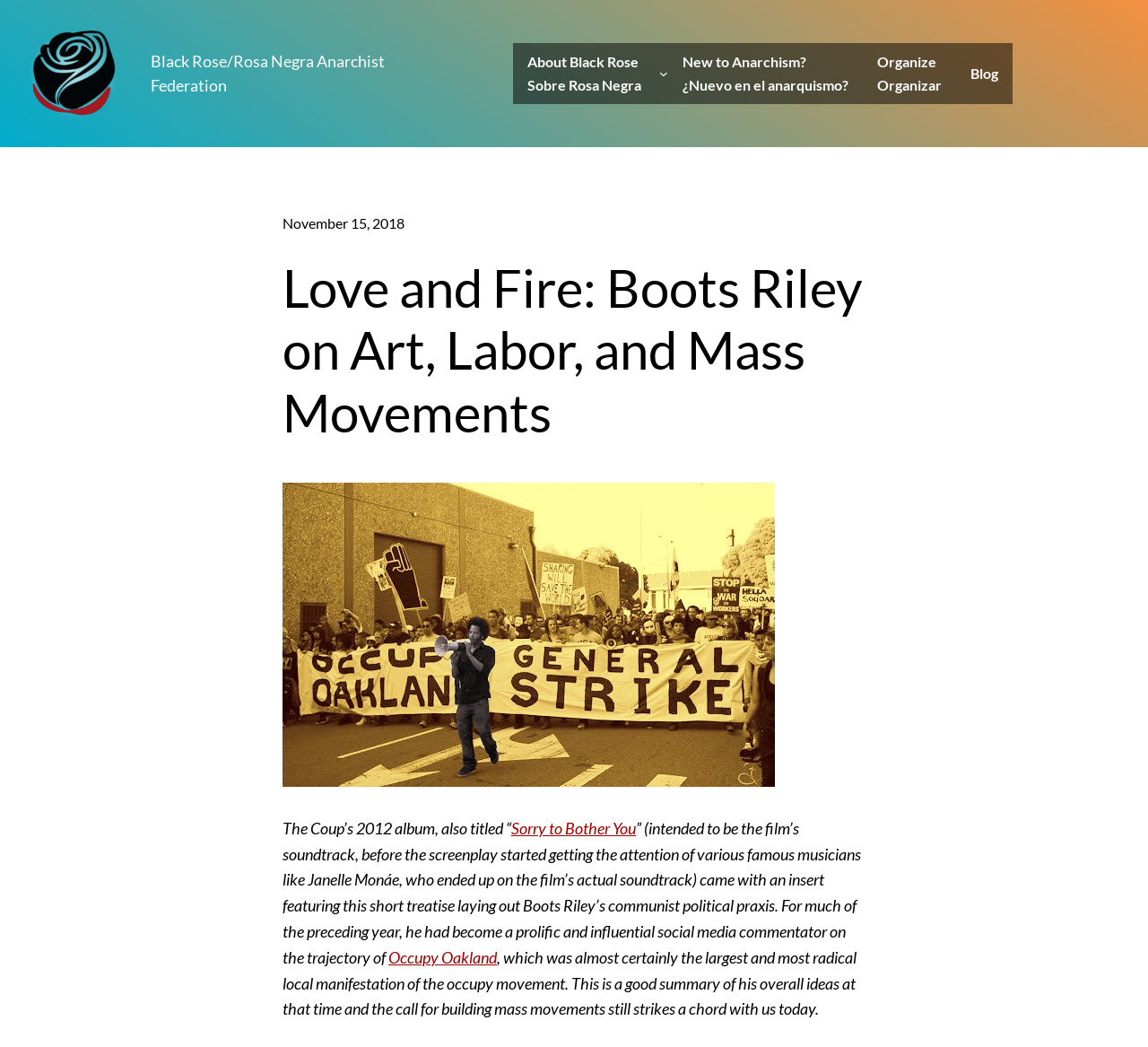Please find and generate the text of the main header of the webpage.

Love and Fire: Boots Riley on Art, Labor, and Mass Movements